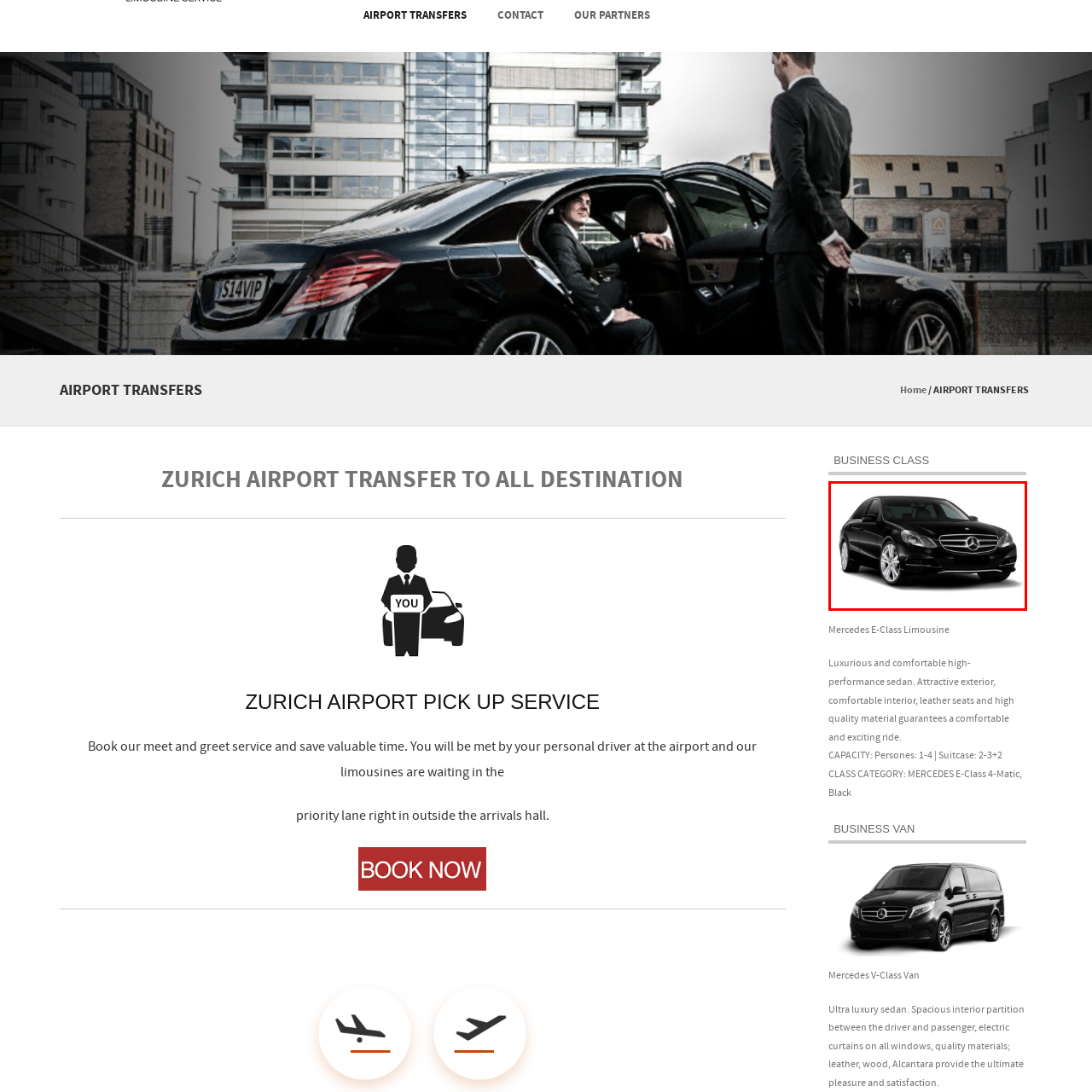View the image inside the red-bordered box and answer the given question using a single word or phrase:
How many passengers can the Mercedes E-Class accommodate?

Up to four